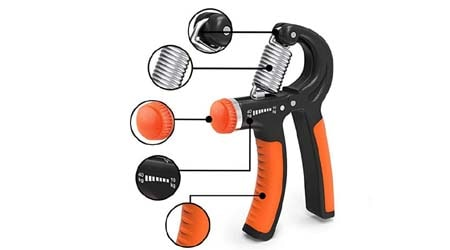What is the primary color of the hand grip?
Please provide a single word or phrase based on the screenshot.

Black